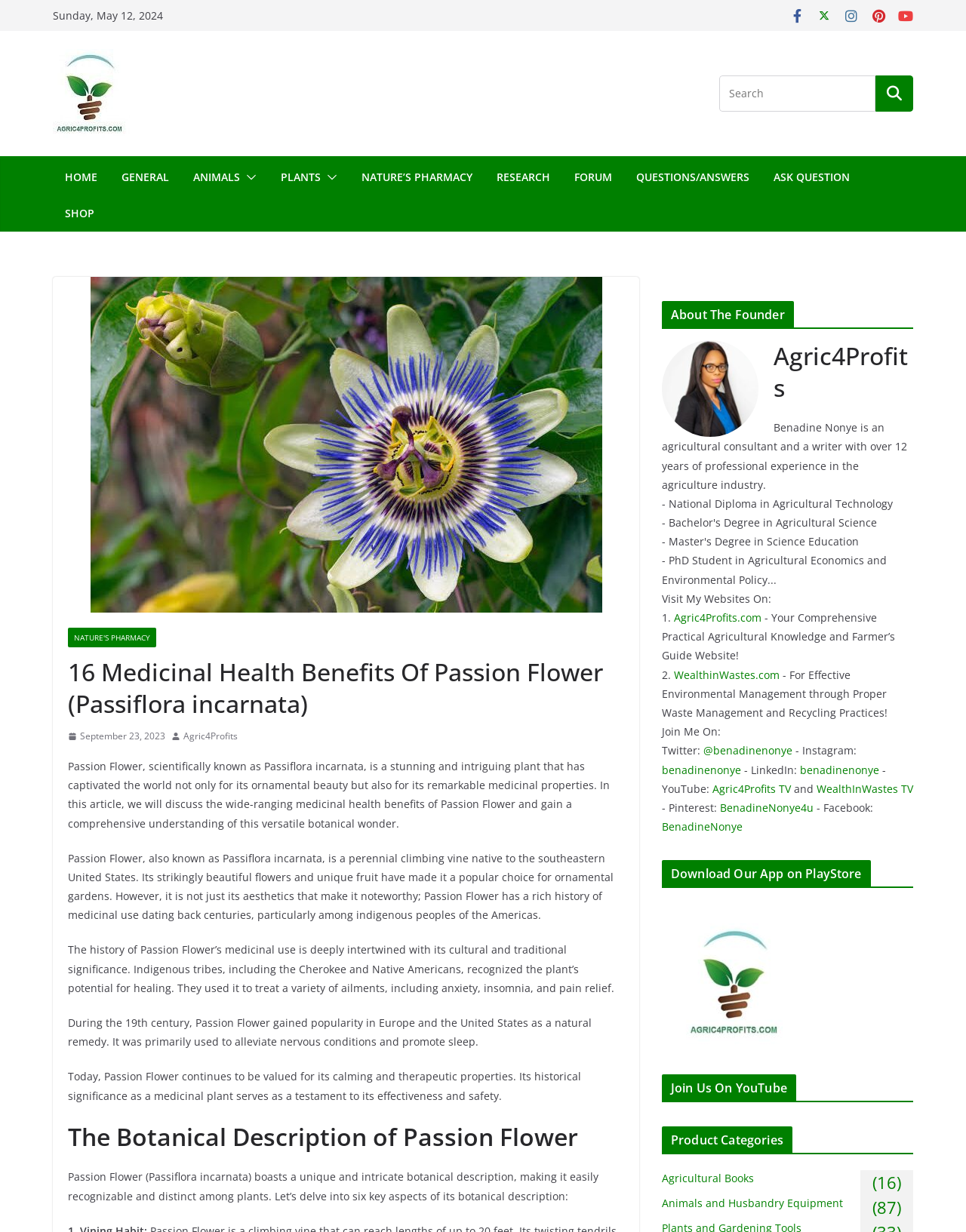Offer an extensive depiction of the webpage and its key elements.

This webpage is about the medicinal health benefits of Passion Flower, a plant scientifically known as Passiflora incarnata. At the top of the page, there is a logo of Agric4Profits.com, a website focused on agriculture, and a search bar. Below the logo, there are several links to different sections of the website, including HOME, GENERAL, ANIMALS, PLANTS, and more.

The main content of the page is an article about Passion Flower, which starts with a brief introduction to the plant's ornamental beauty and medicinal properties. The article is divided into several sections, each discussing a different aspect of the plant's history, botanical description, and health benefits.

On the right side of the page, there are several complementary sections. One section is about the founder of Agric4Profits, Benadine Nonye, an agricultural consultant and writer with over 12 years of experience. This section includes links to her websites and social media profiles.

Another section is an advertisement to download the Agric4Profits app on the Play Store, and below that, there is a section inviting users to join the website's YouTube channel. Finally, there is a section listing product categories, including agricultural books.

Throughout the page, there are several images, including the Passion Flower logo, the Agric4Profits logo, and a few icons representing social media platforms. The overall layout of the page is clean and easy to navigate, with clear headings and concise text.